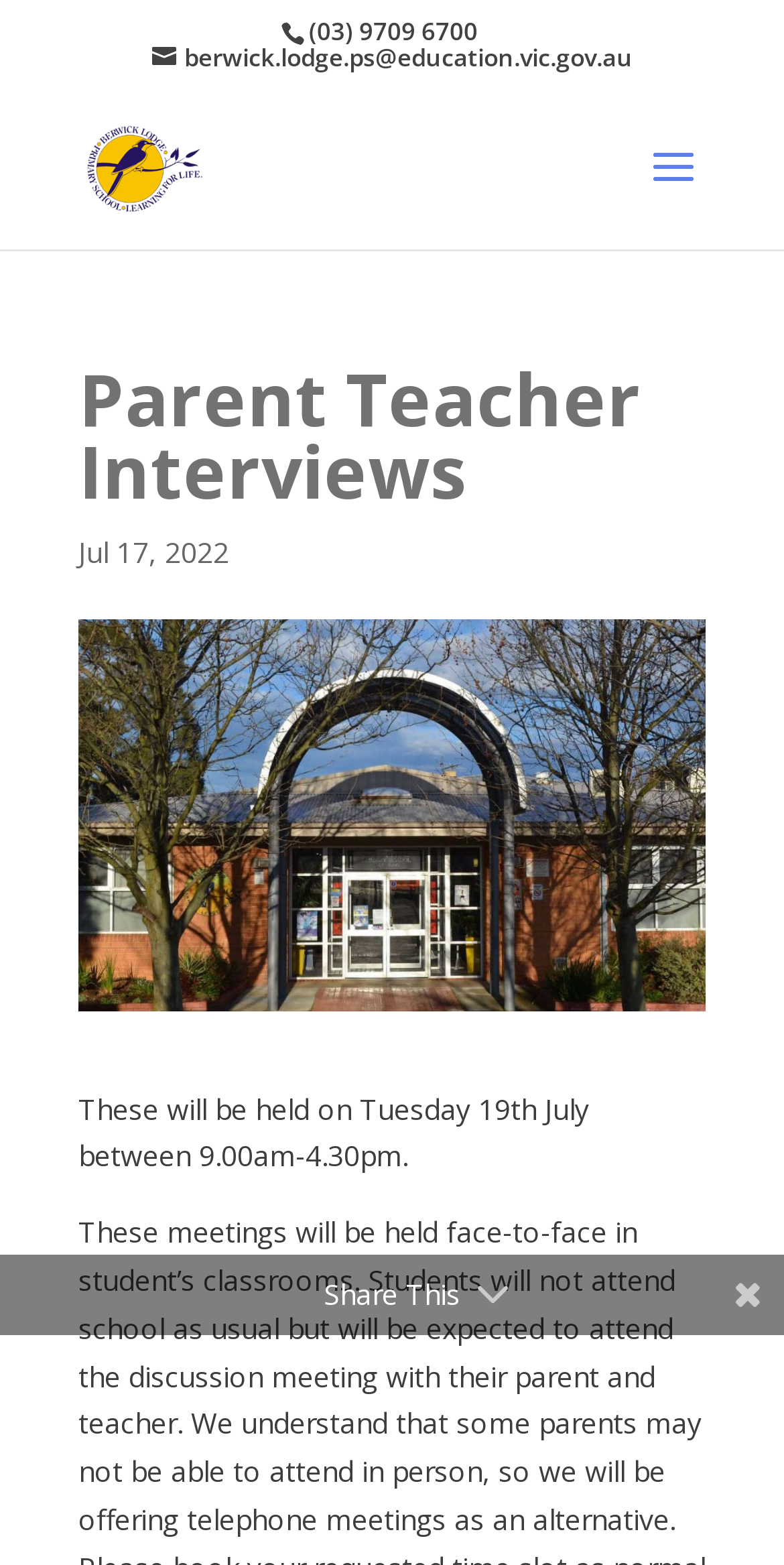Locate the primary headline on the webpage and provide its text.

Parent Teacher Interviews